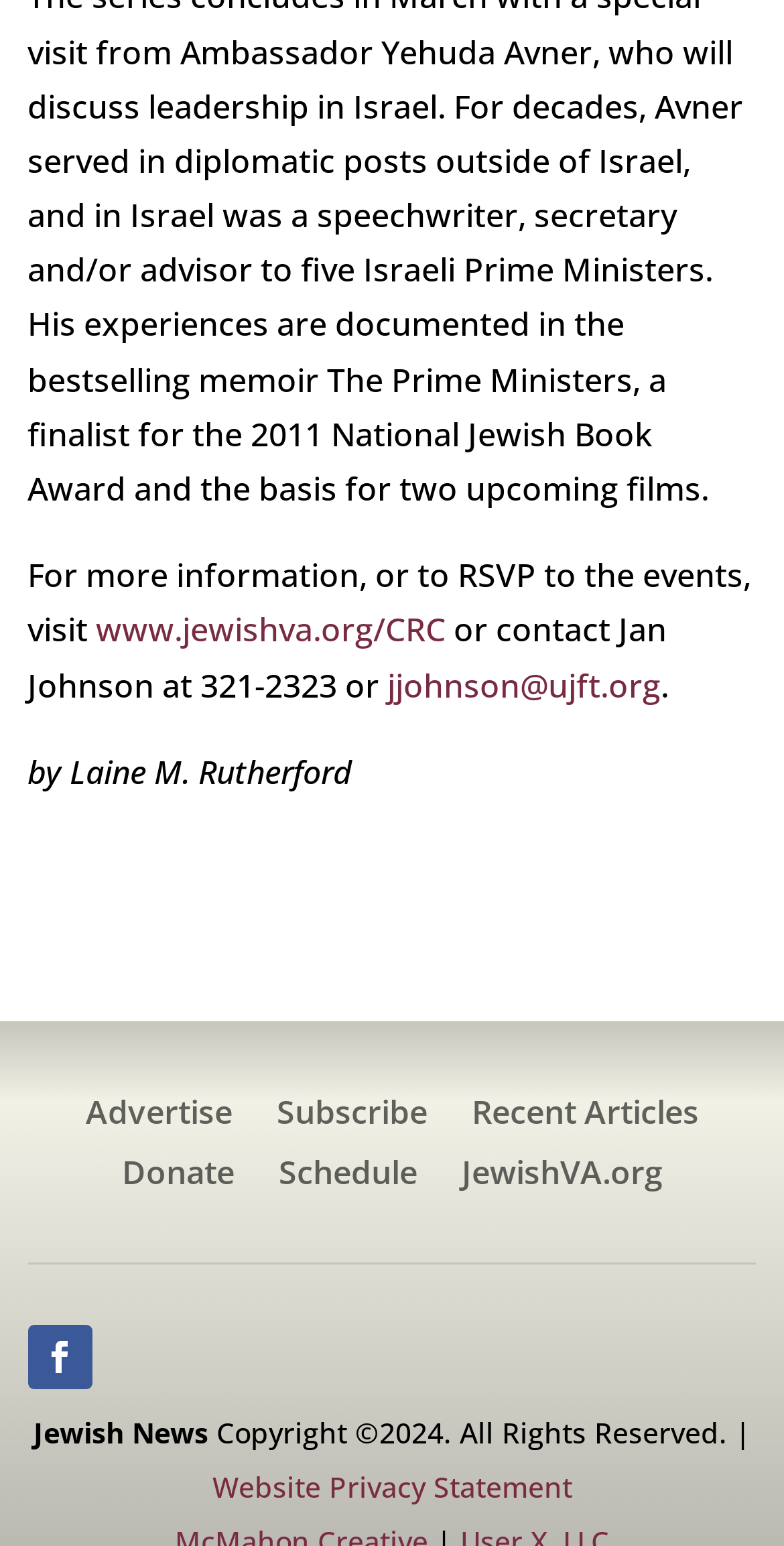Predict the bounding box of the UI element based on the description: "Follow". The coordinates should be four float numbers between 0 and 1, formatted as [left, top, right, bottom].

[0.035, 0.857, 0.117, 0.899]